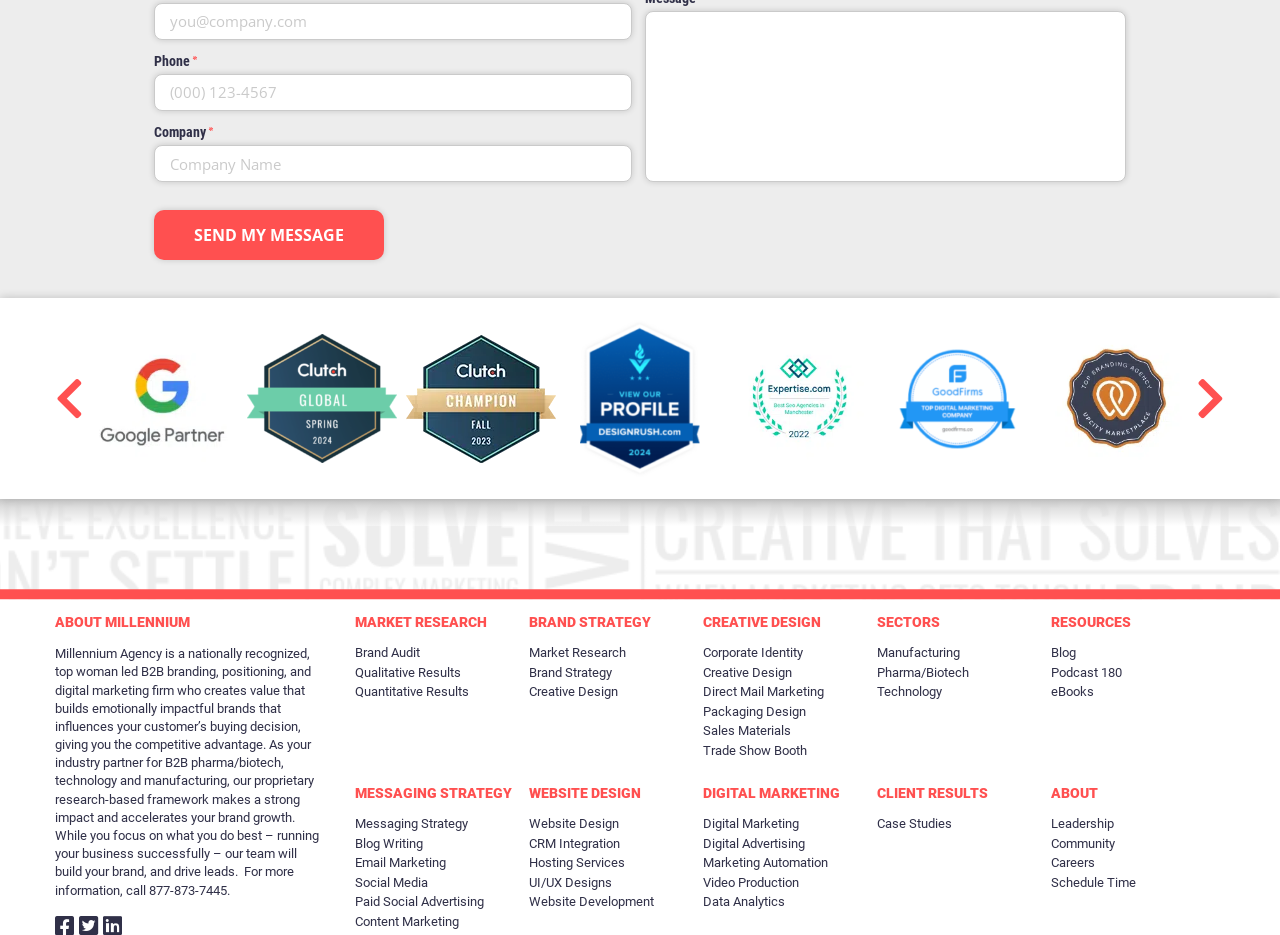What is the industry focus of Millennium Agency?
Examine the screenshot and reply with a single word or phrase.

B2B pharma/biotech, technology, and manufacturing